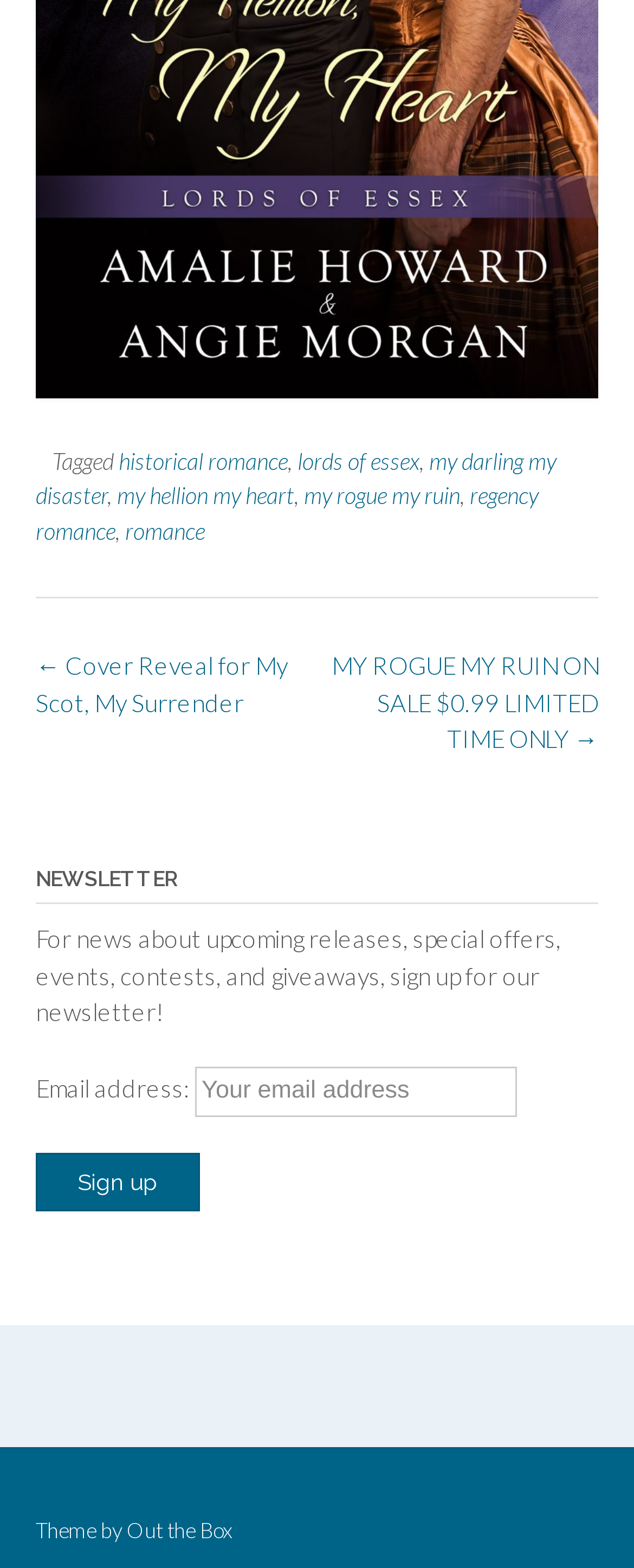Who designed the theme of the website?
Please answer the question as detailed as possible.

The footer of the webpage credits 'Out the Box' for the theme, indicating that they are the designers of the website's theme.